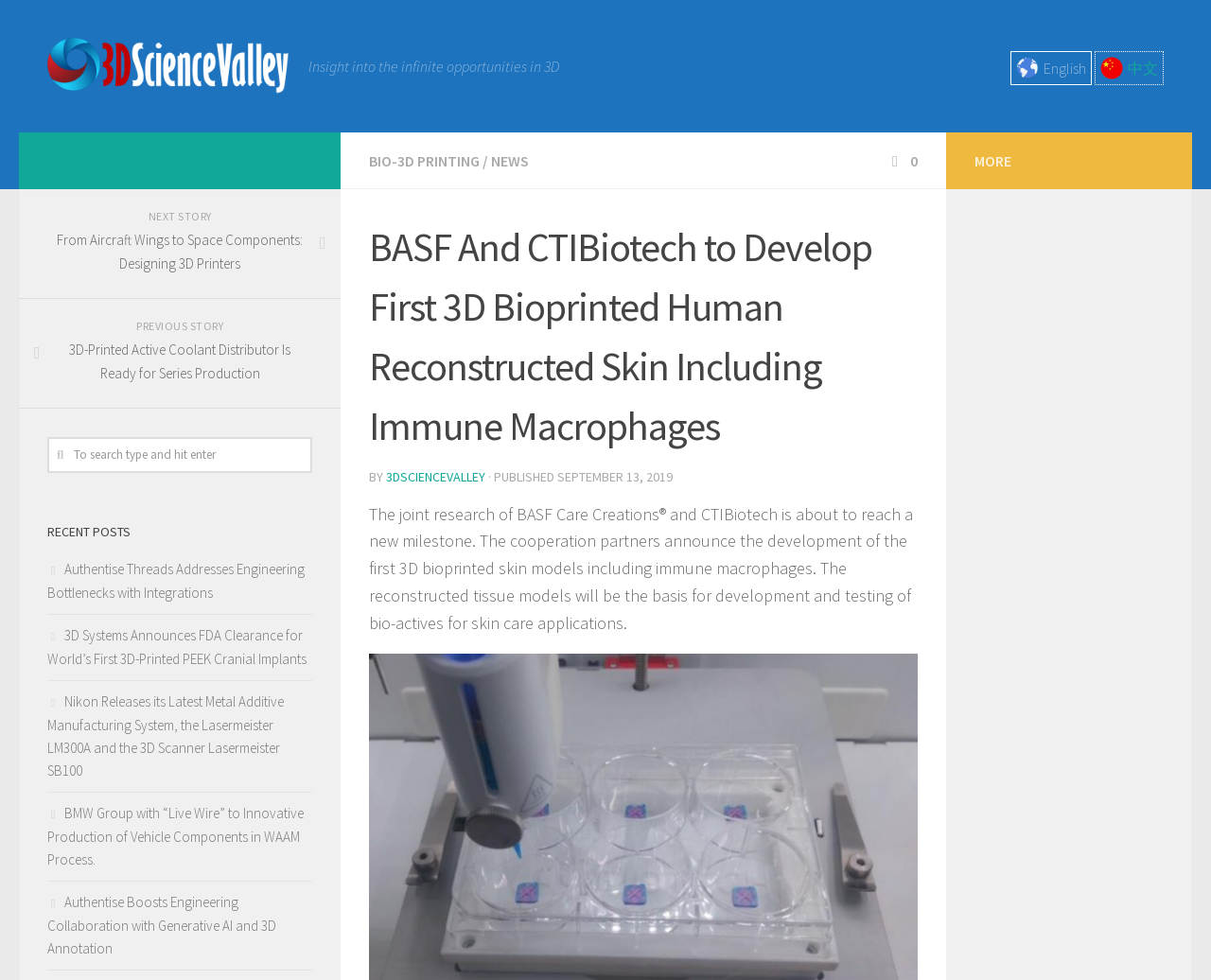Locate the bounding box coordinates of the element that should be clicked to execute the following instruction: "Switch to Chinese language".

[0.904, 0.058, 0.961, 0.077]